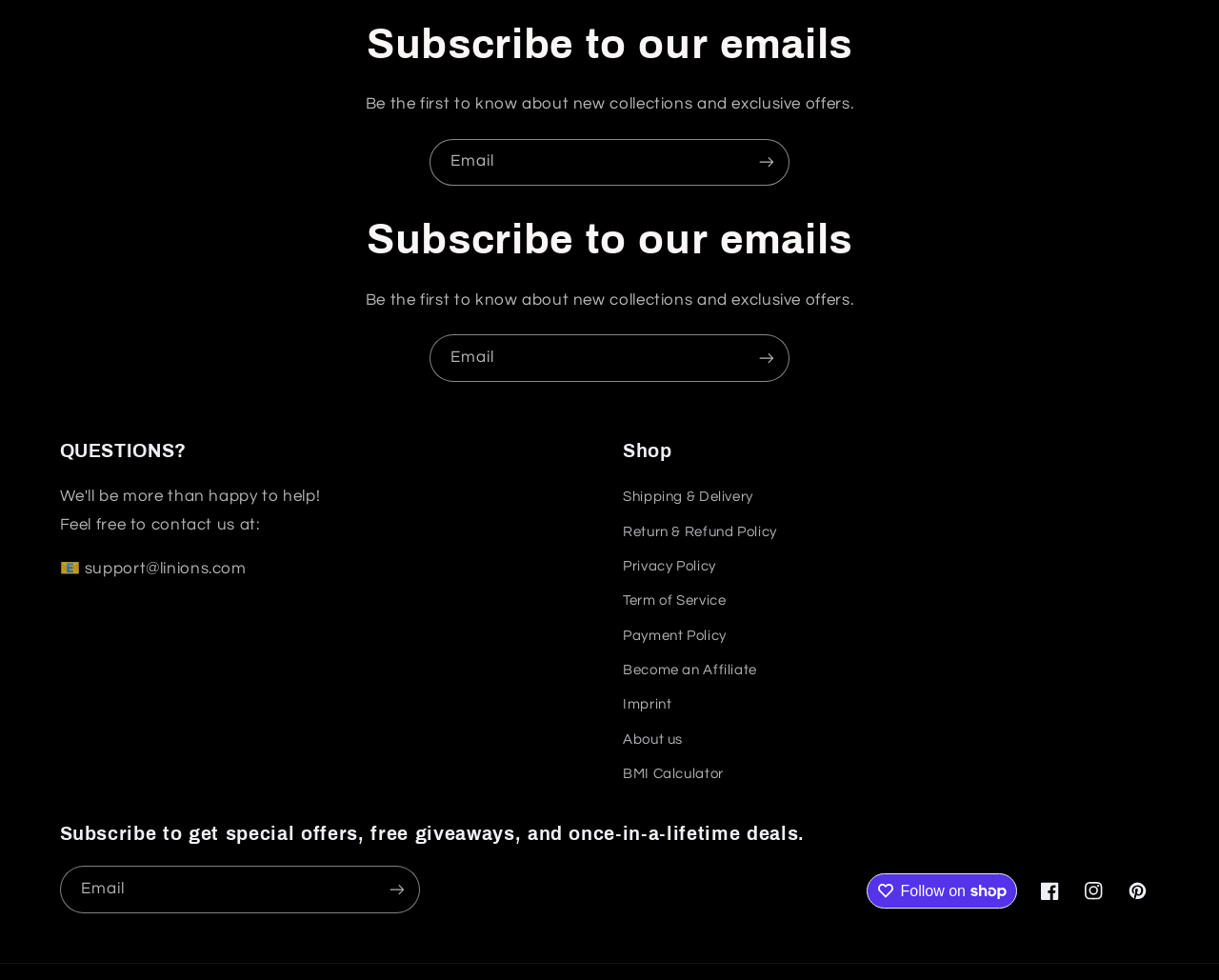Can you show the bounding box coordinates of the region to click on to complete the task described in the instruction: "Enter email to subscribe"?

[0.353, 0.143, 0.647, 0.189]